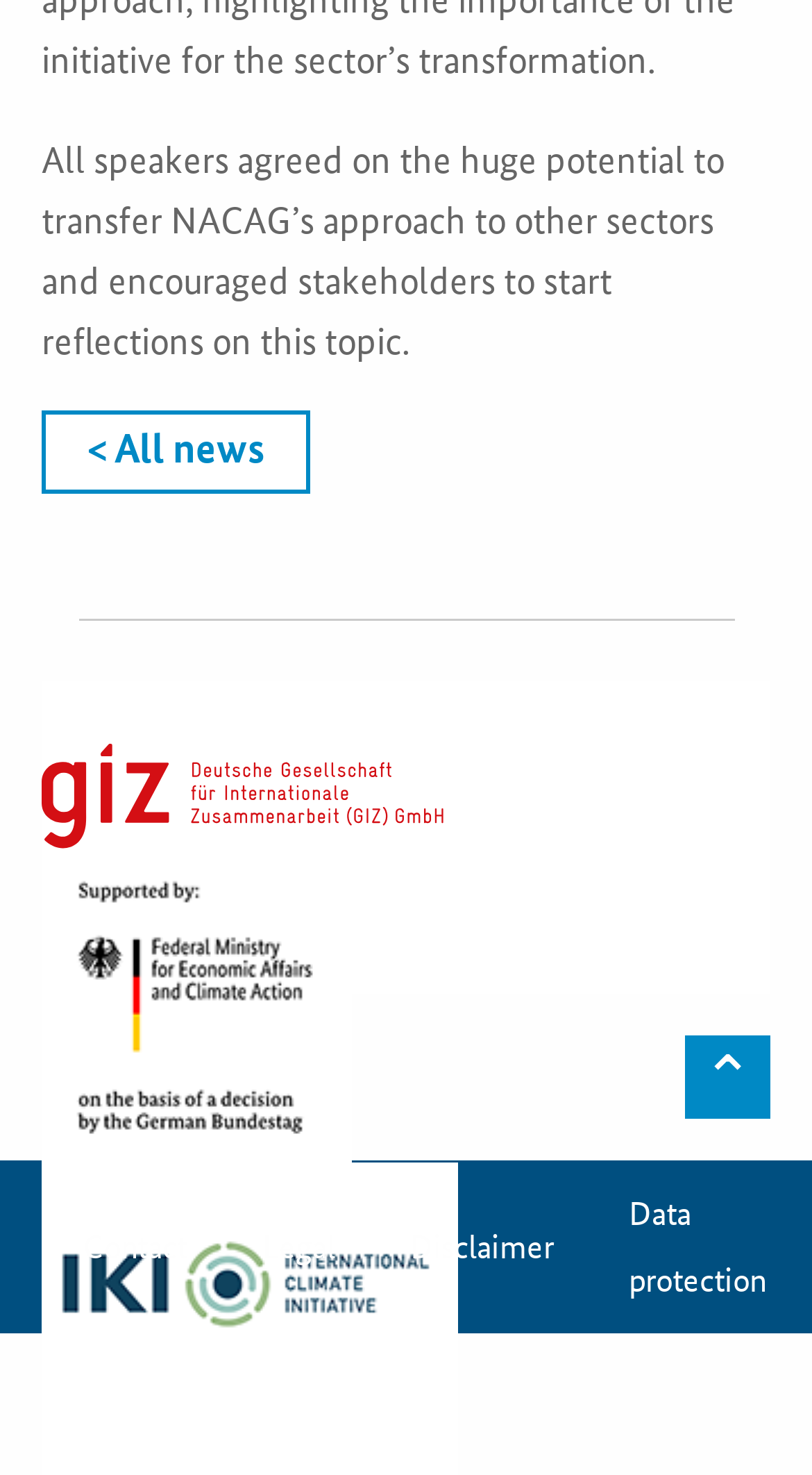Find the bounding box coordinates of the clickable element required to execute the following instruction: "go to all news". Provide the coordinates as four float numbers between 0 and 1, i.e., [left, top, right, bottom].

[0.051, 0.278, 0.382, 0.334]